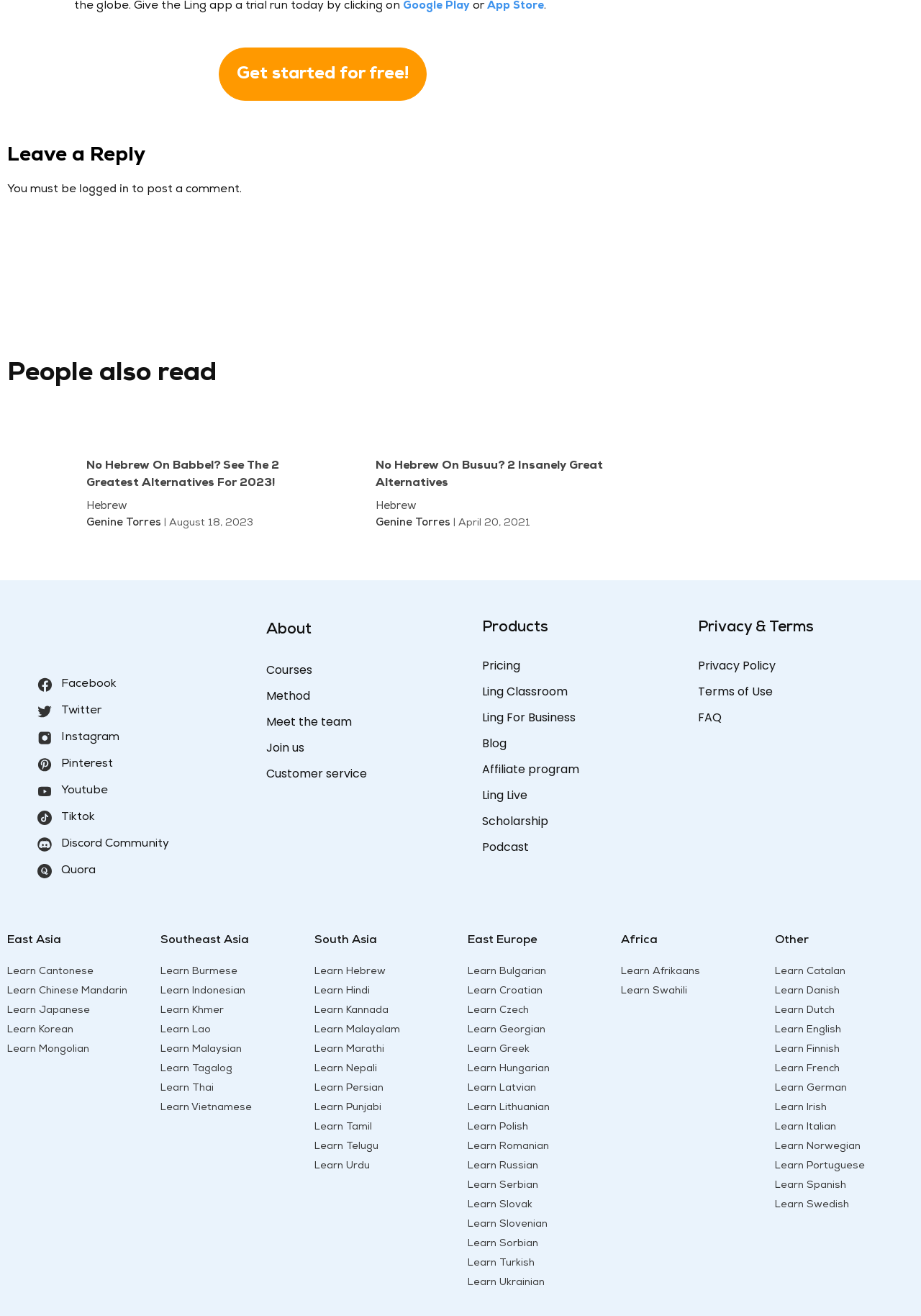Locate and provide the bounding box coordinates for the HTML element that matches this description: "Get started for free!".

[0.237, 0.036, 0.463, 0.076]